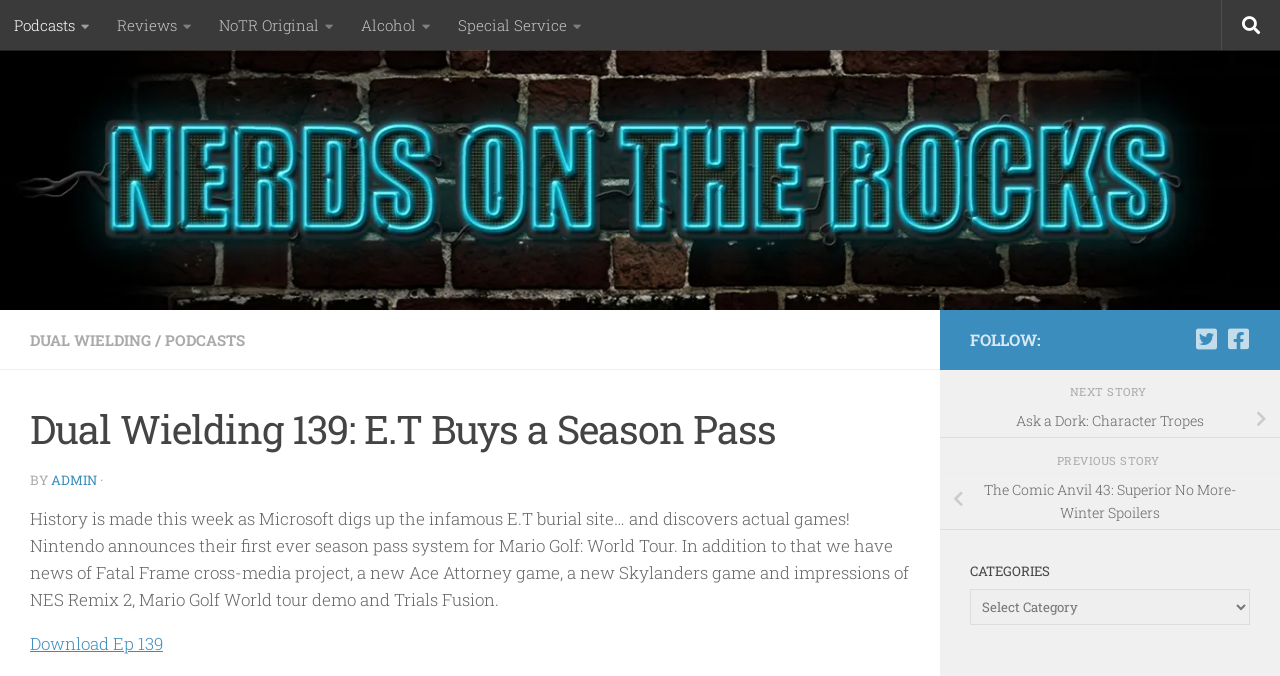Please locate the bounding box coordinates for the element that should be clicked to achieve the following instruction: "Click on the 'Skip to content' link". Ensure the coordinates are given as four float numbers between 0 and 1, i.e., [left, top, right, bottom].

[0.003, 0.006, 0.123, 0.078]